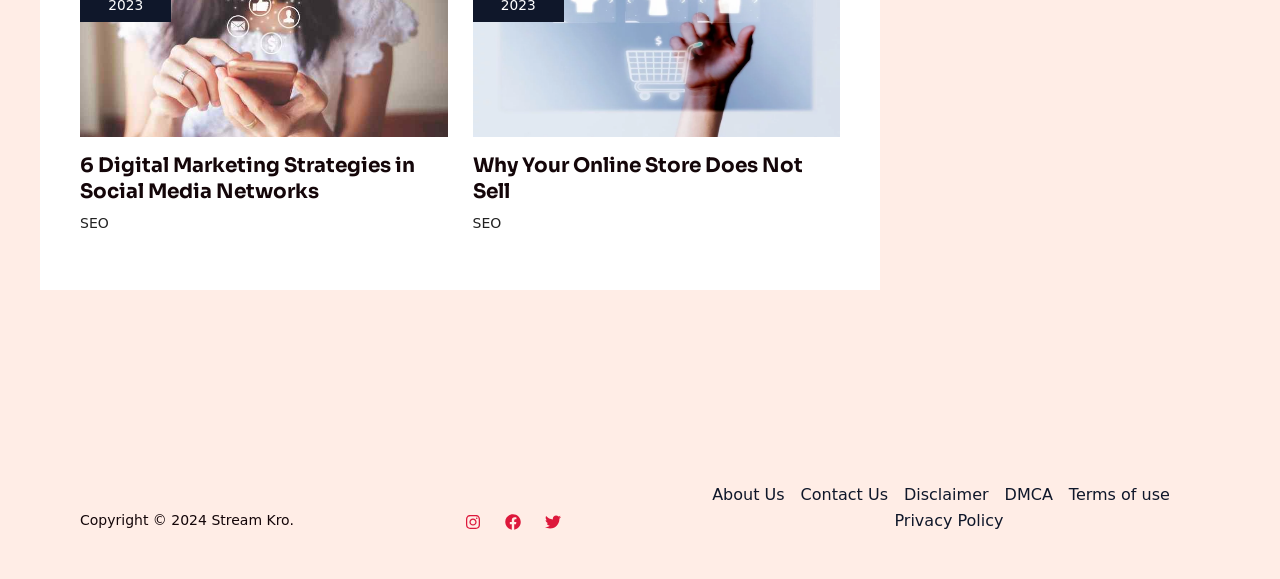Please identify the bounding box coordinates of the area that needs to be clicked to fulfill the following instruction: "Follow the Instagram link."

[0.363, 0.887, 0.375, 0.915]